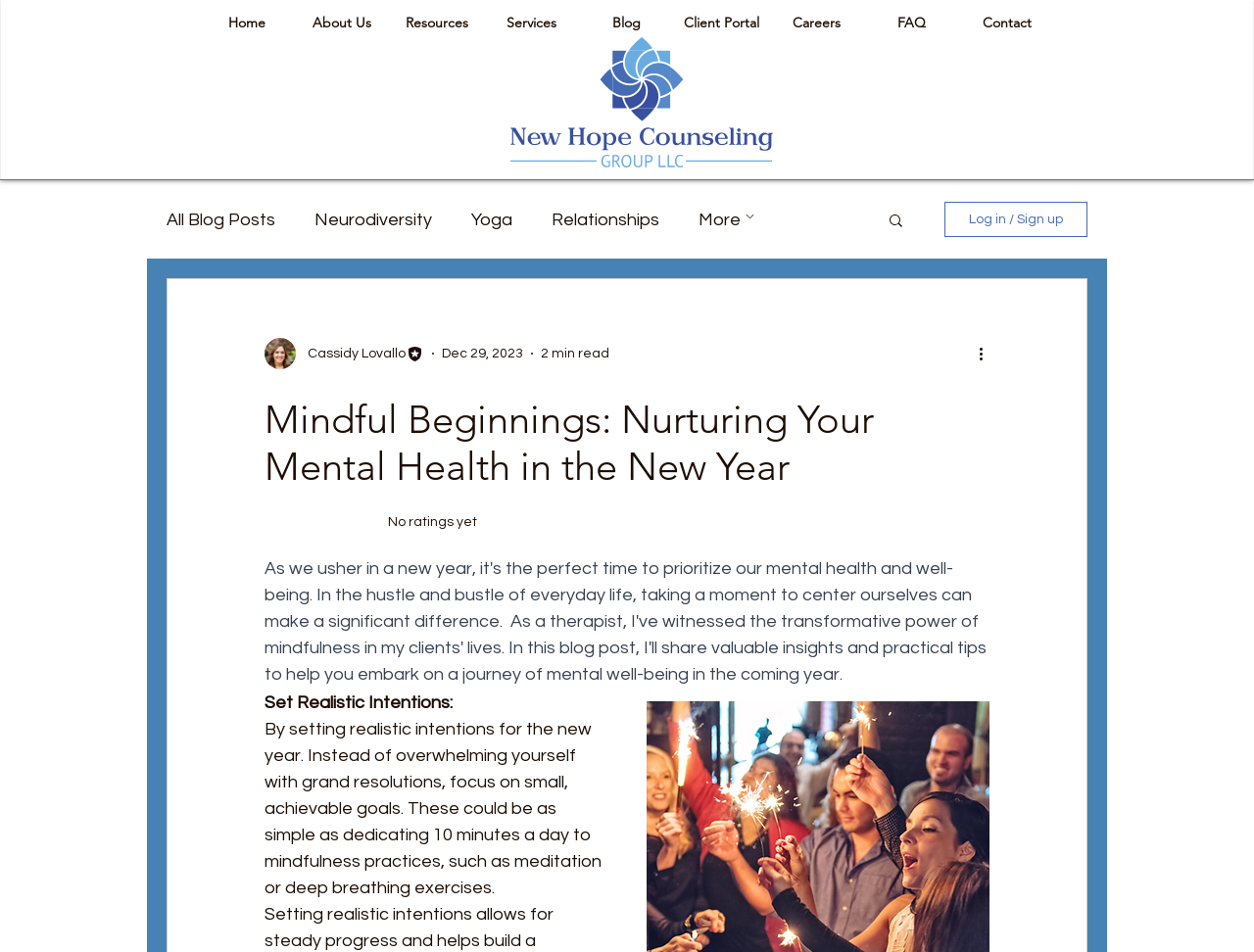What is the estimated time to read the article?
Using the picture, provide a one-word or short phrase answer.

2 min